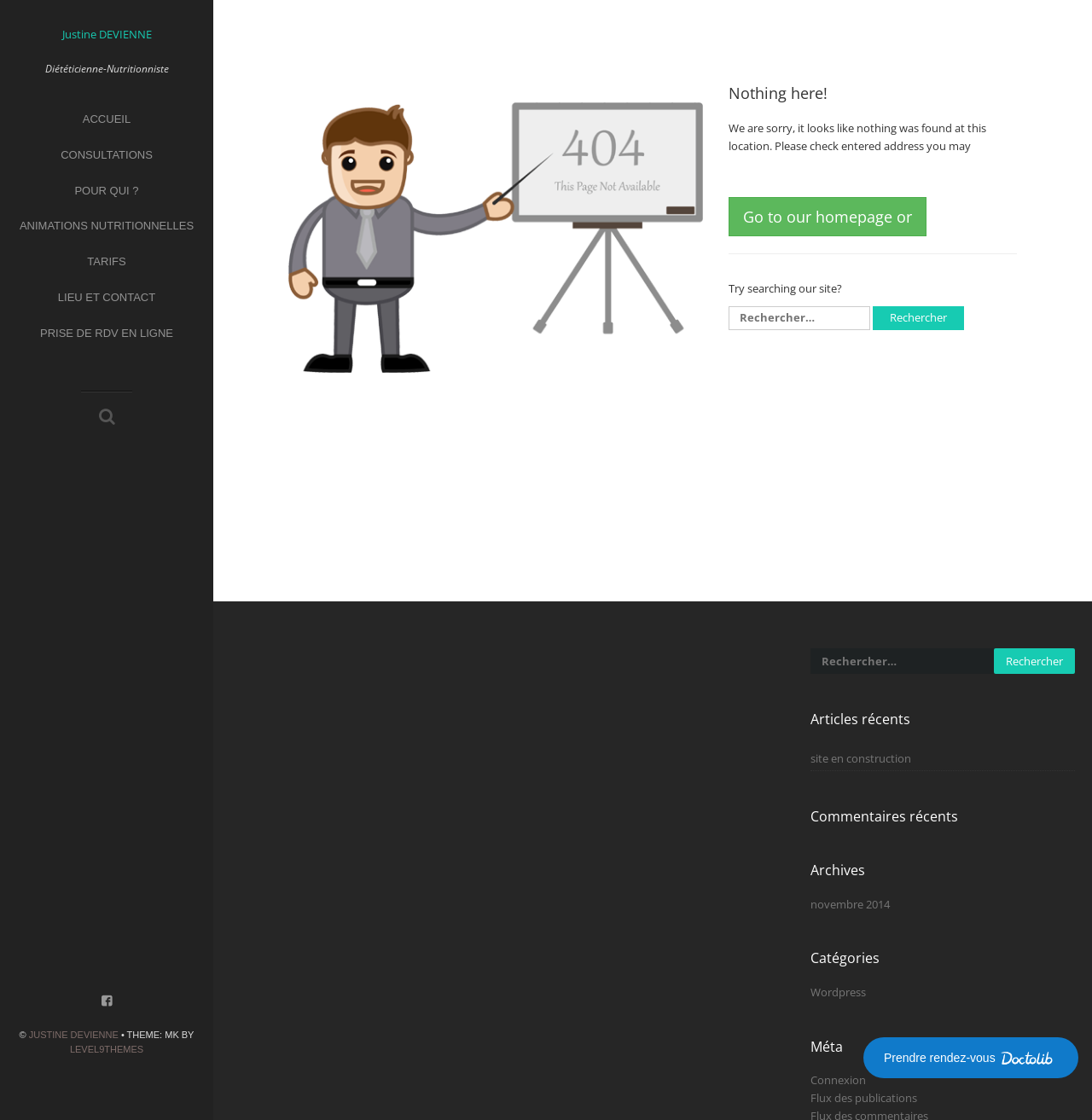Please specify the bounding box coordinates of the clickable section necessary to execute the following command: "Search on the website".

[0.667, 0.274, 0.931, 0.299]